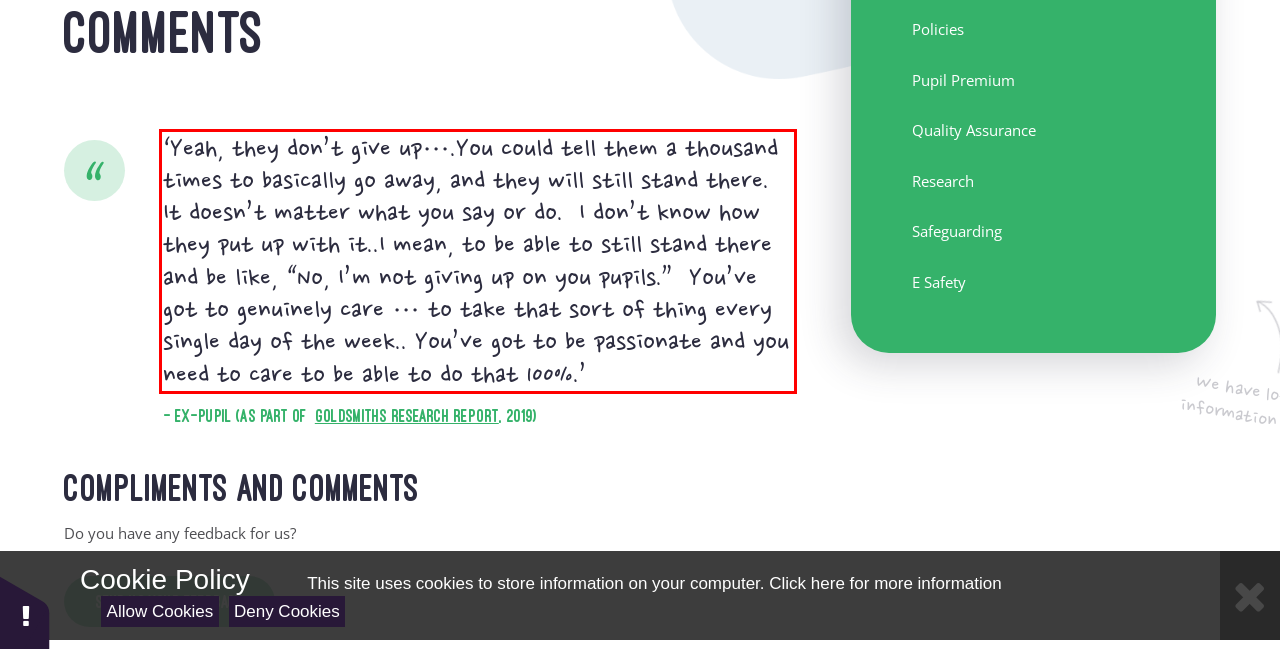You are provided with a screenshot of a webpage featuring a red rectangle bounding box. Extract the text content within this red bounding box using OCR.

‘Yeah, they don’t give up….You could tell them a thousand times to basically go away, and they will still stand there. It doesn’t matter what you say or do. I don’t know how they put up with it..I mean, to be able to still stand there and be like, “No, I’m not giving up on you pupils.” You’ve got to genuinely care … to take that sort of thing every single day of the week.. You’ve got to be passionate and you need to care to be able to do that 100%.’